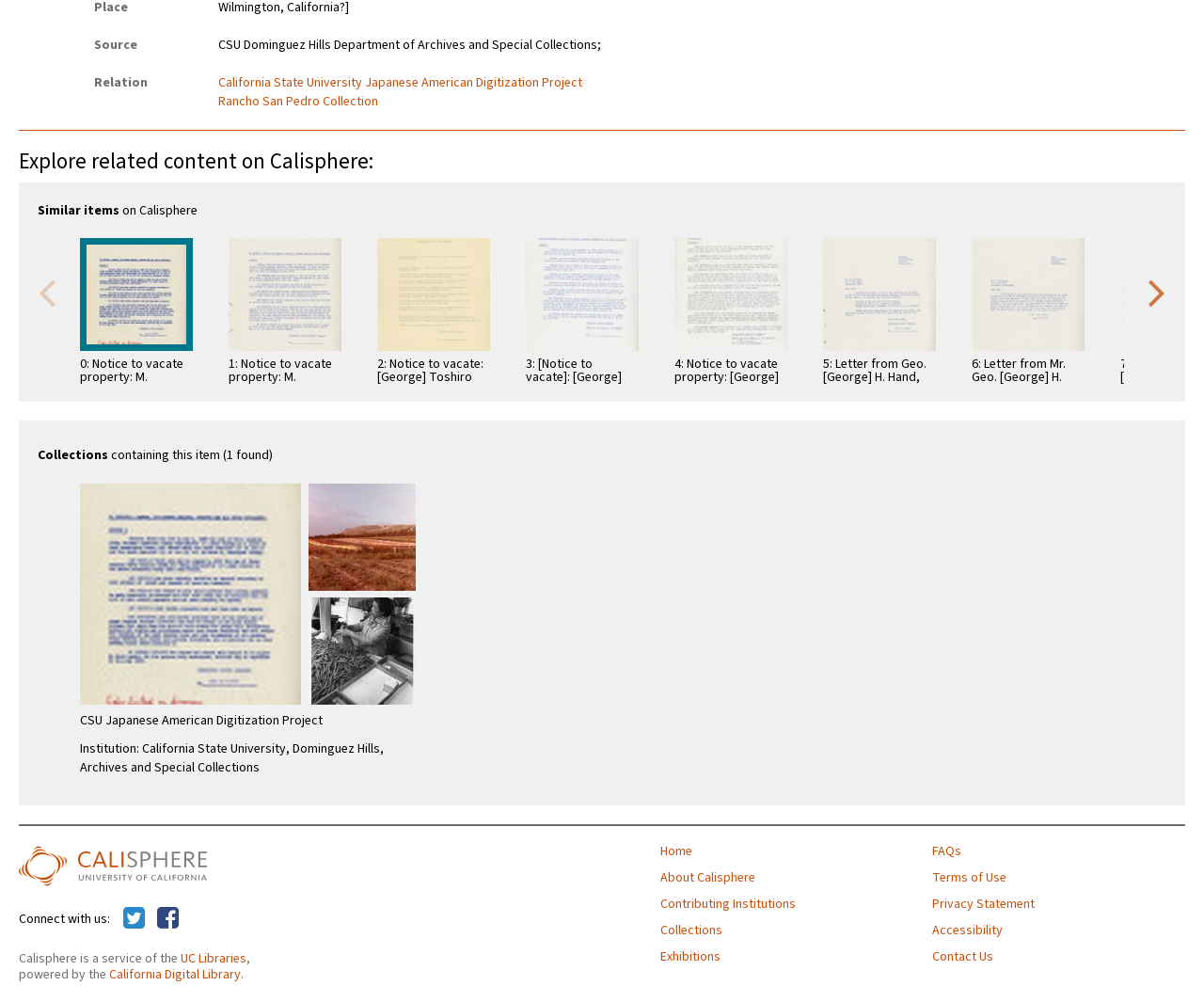Find the bounding box coordinates of the clickable area required to complete the following action: "Go to the 'CSU Japanese American Digitization Project Institution: California State University, Dominguez Hills, Archives and Special Collections' collection".

[0.066, 0.464, 0.361, 0.785]